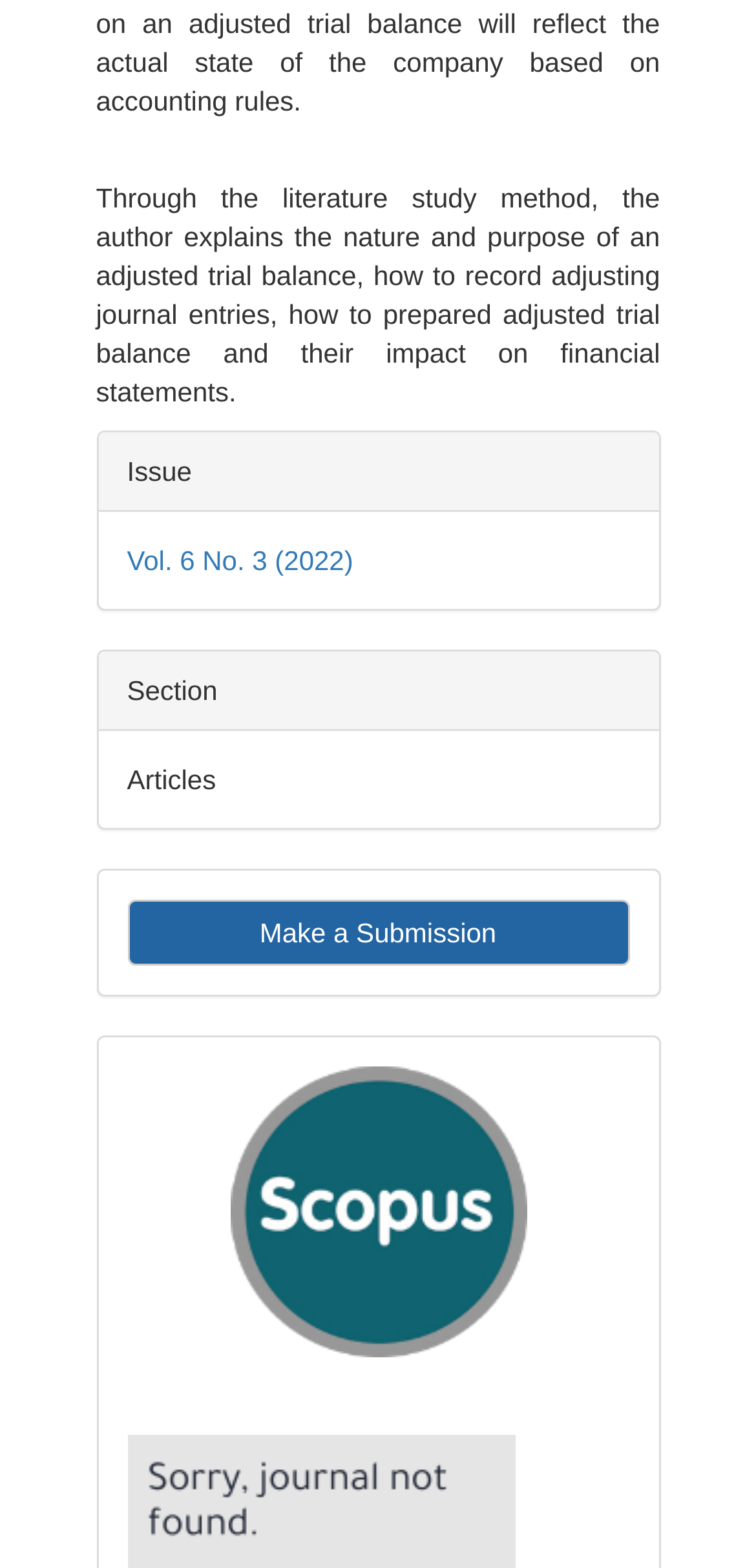Answer the question using only a single word or phrase: 
What is the name of the submission link?

Make a Submission